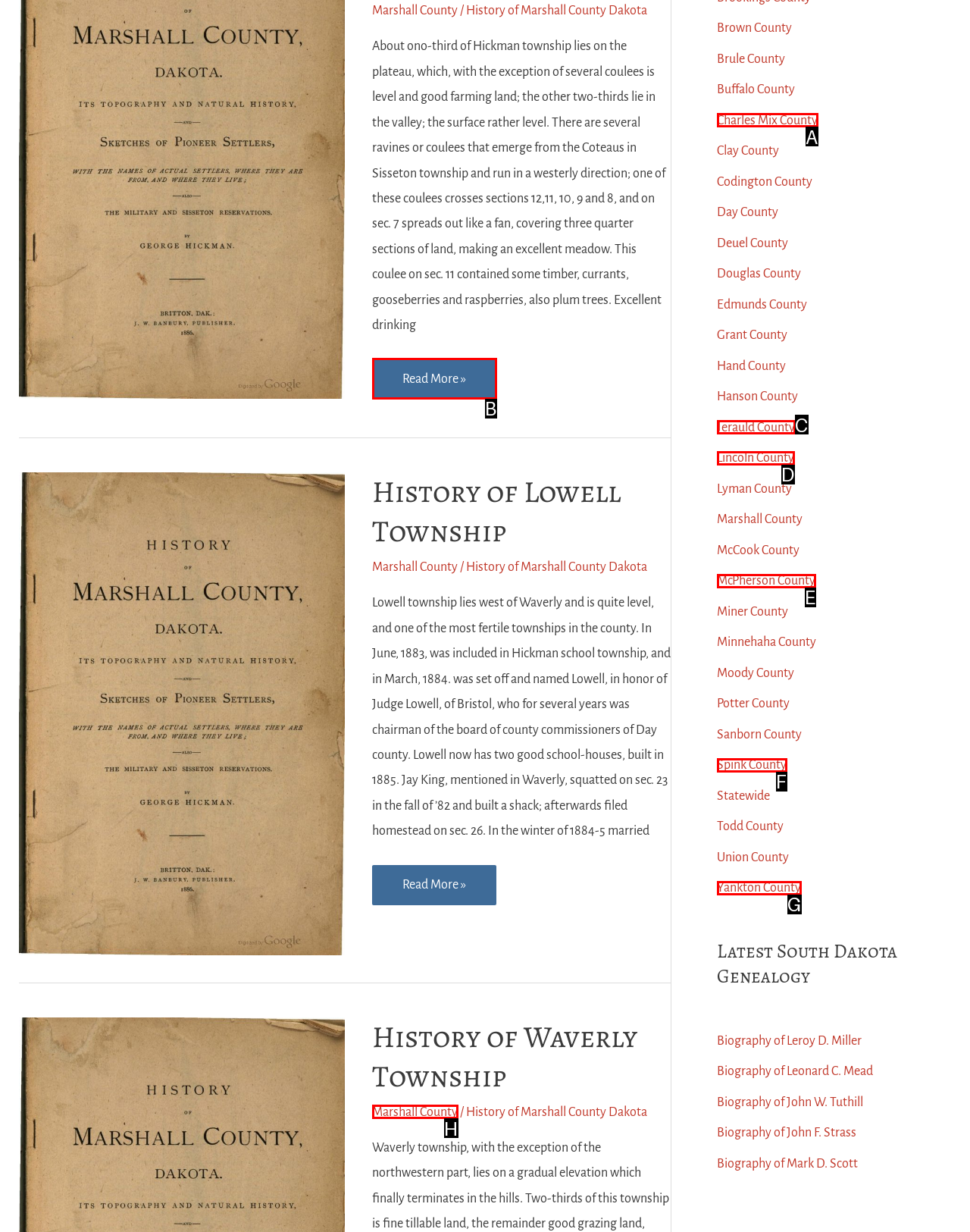Please indicate which option's letter corresponds to the task: Read about History of Hickman Township by examining the highlighted elements in the screenshot.

B